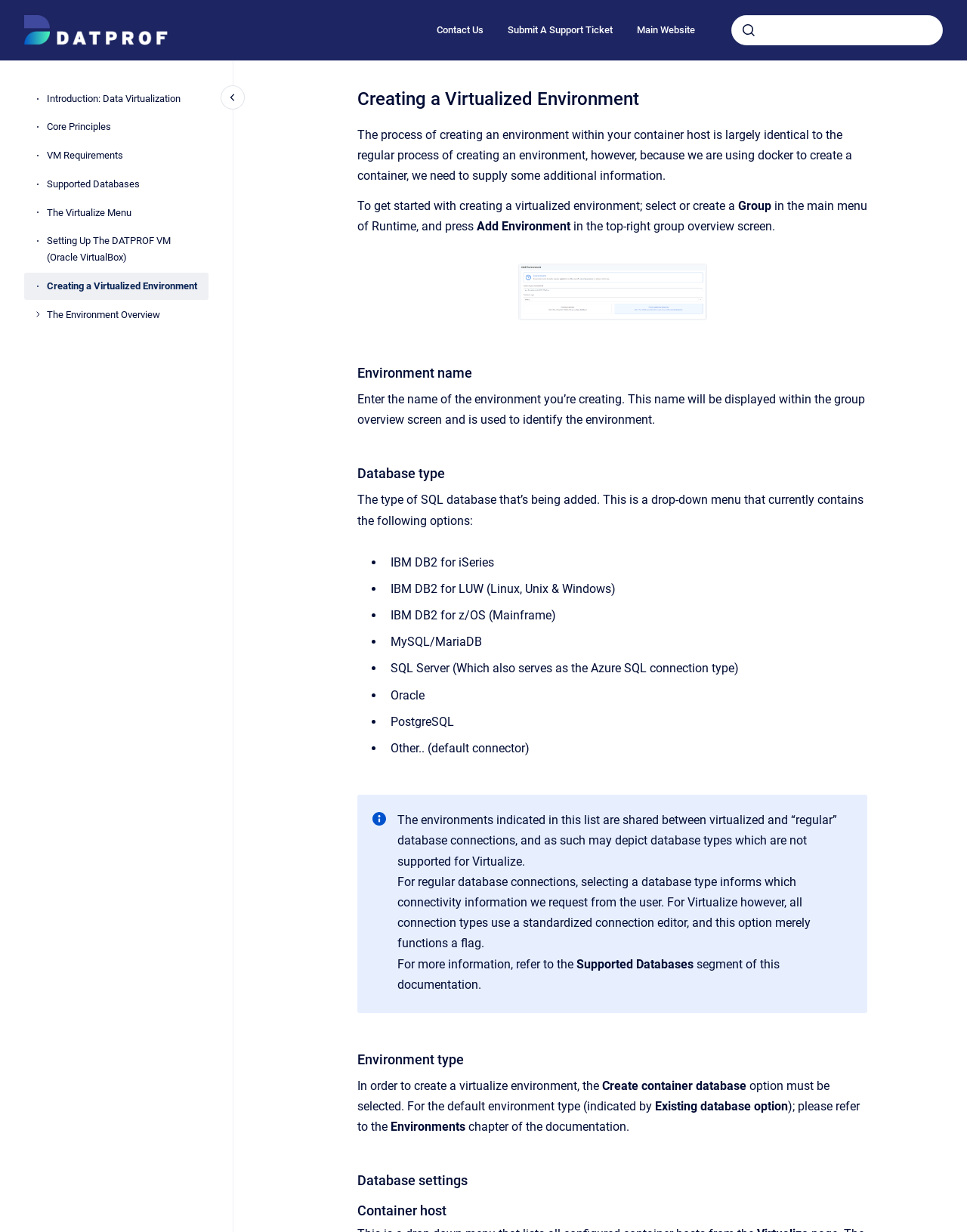Pinpoint the bounding box coordinates of the area that should be clicked to complete the following instruction: "search". The coordinates must be given as four float numbers between 0 and 1, i.e., [left, top, right, bottom].

[0.756, 0.012, 0.975, 0.037]